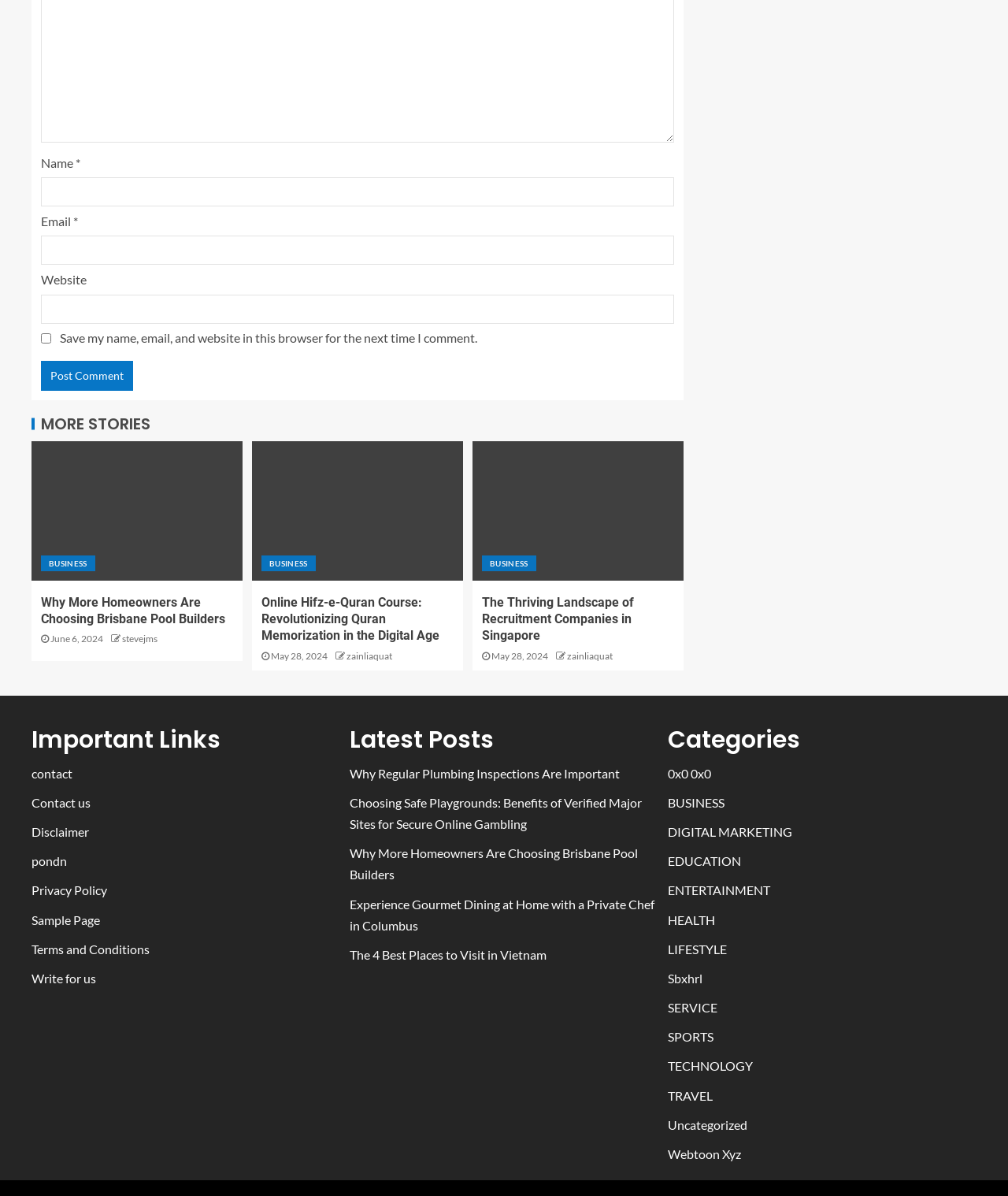Bounding box coordinates are to be given in the format (top-left x, top-left y, bottom-right x, bottom-right y). All values must be floating point numbers between 0 and 1. Provide the bounding box coordinate for the UI element described as: SERVICE

[0.662, 0.836, 0.712, 0.849]